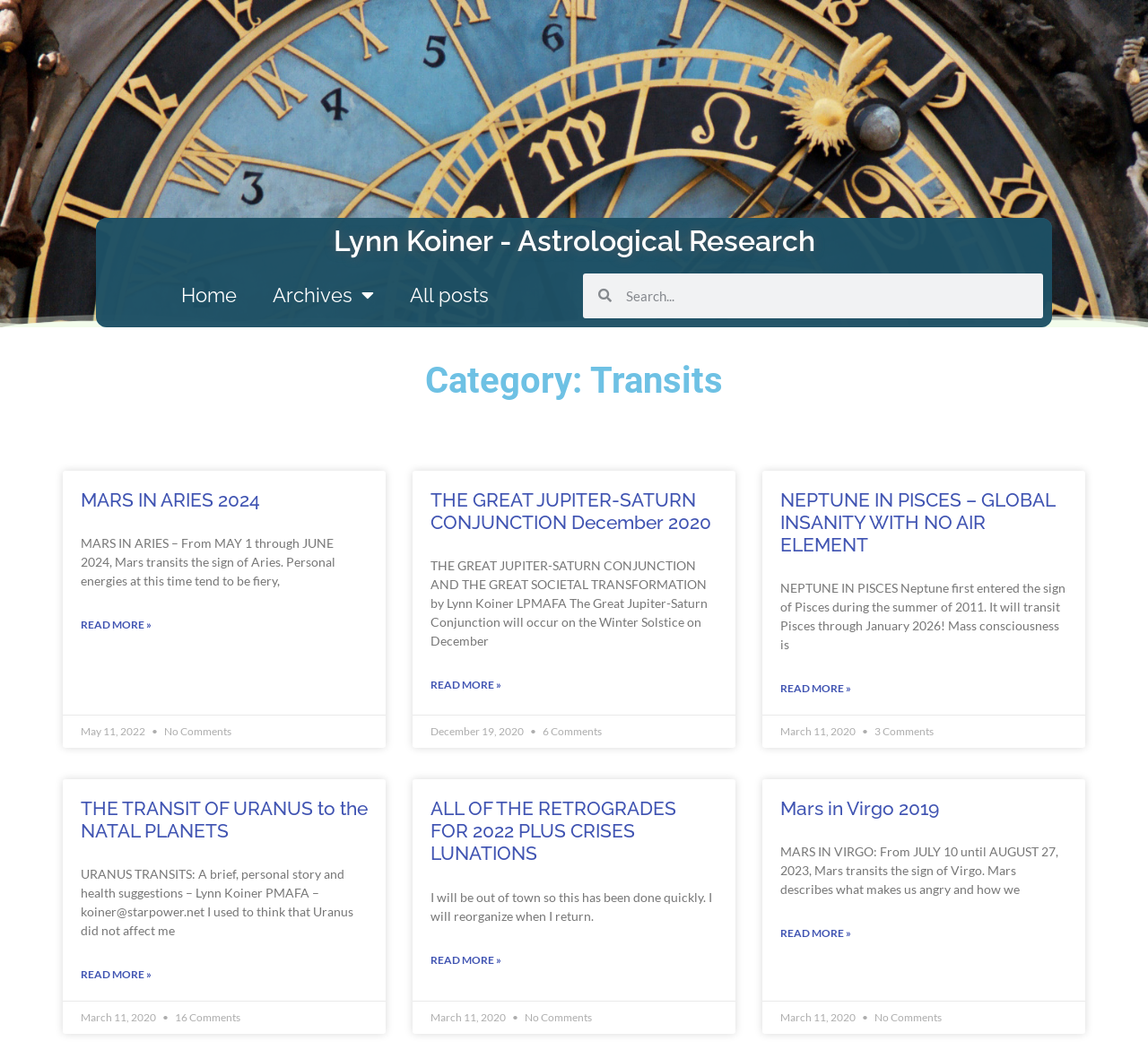Please identify the bounding box coordinates of the element on the webpage that should be clicked to follow this instruction: "Read more about MARS IN ARIES 2024". The bounding box coordinates should be given as four float numbers between 0 and 1, formatted as [left, top, right, bottom].

[0.07, 0.588, 0.132, 0.603]